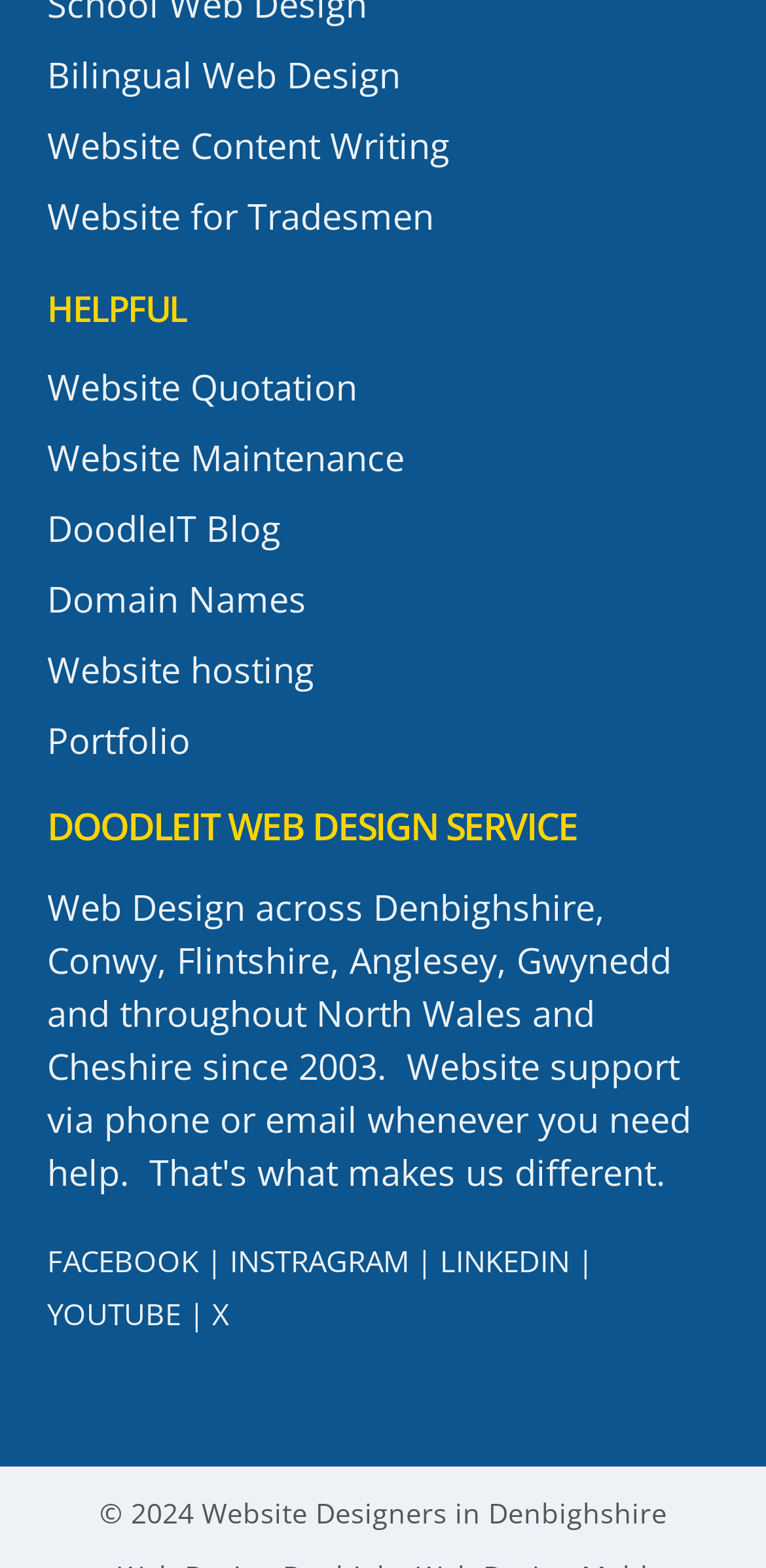How many social media platforms does DoodleIT have?
Please answer the question as detailed as possible based on the image.

DoodleIT has links to four social media platforms: Facebook, Instagram, LinkedIn, and YouTube.